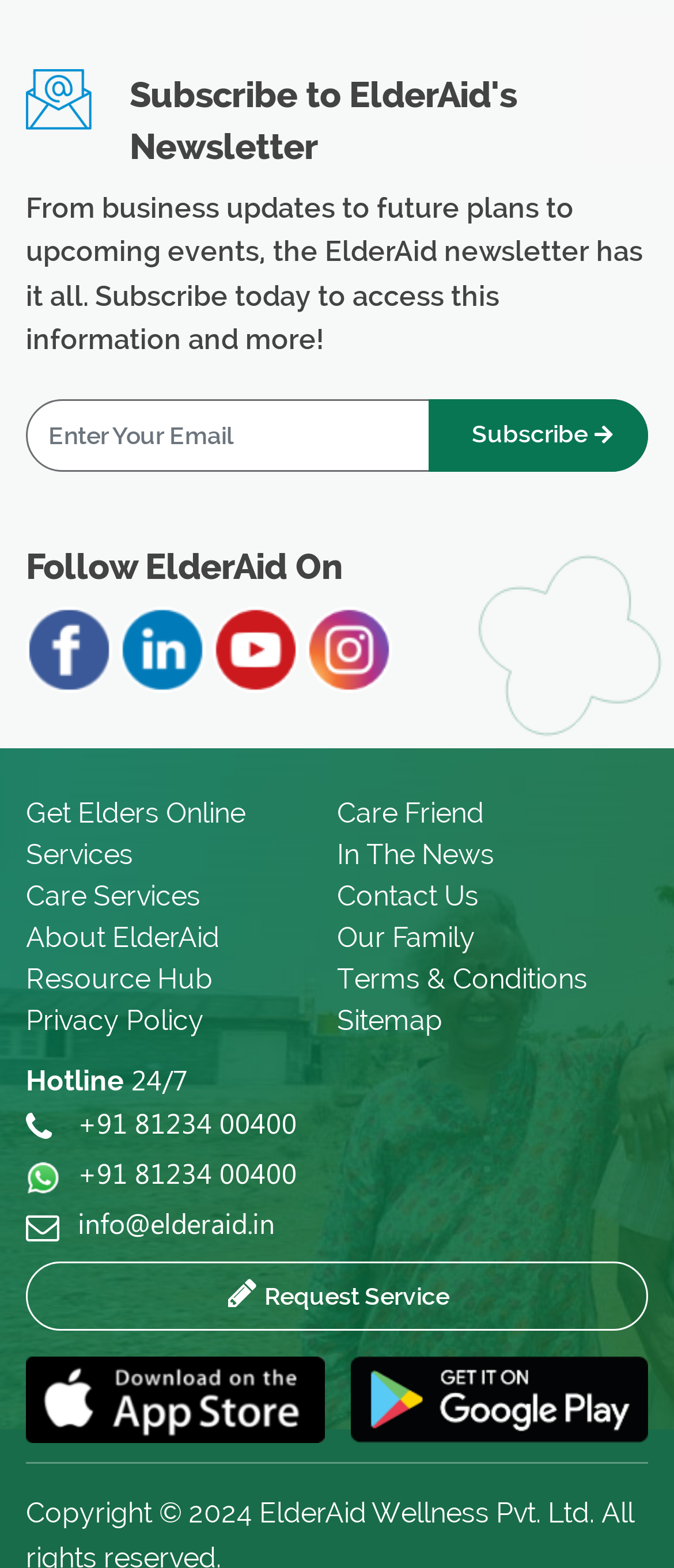What is the hotline number?
Use the information from the screenshot to give a comprehensive response to the question.

The static text 'Hotline' and the link ' +91 81234 00400' indicate that the hotline number is +91 81234 00400.